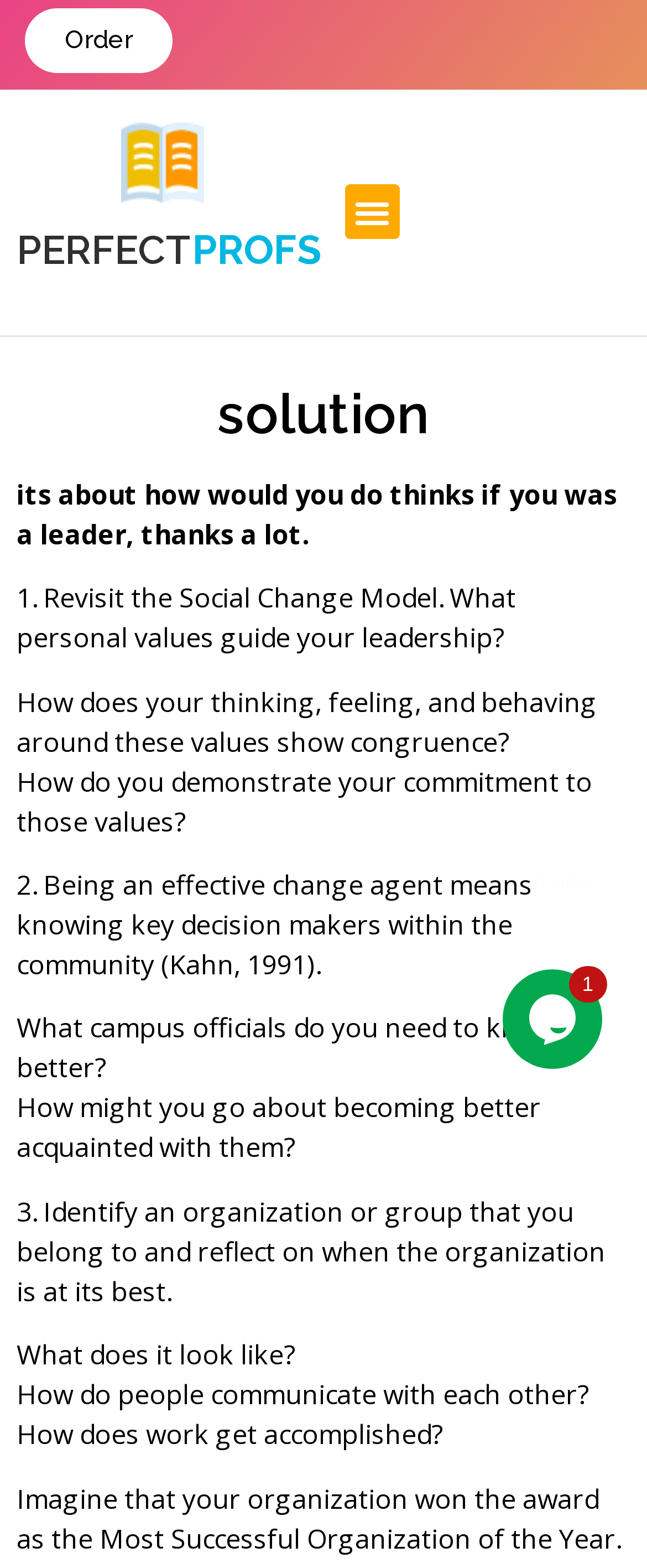Answer the question using only one word or a concise phrase: How many iframe elements are present on the webpage?

2